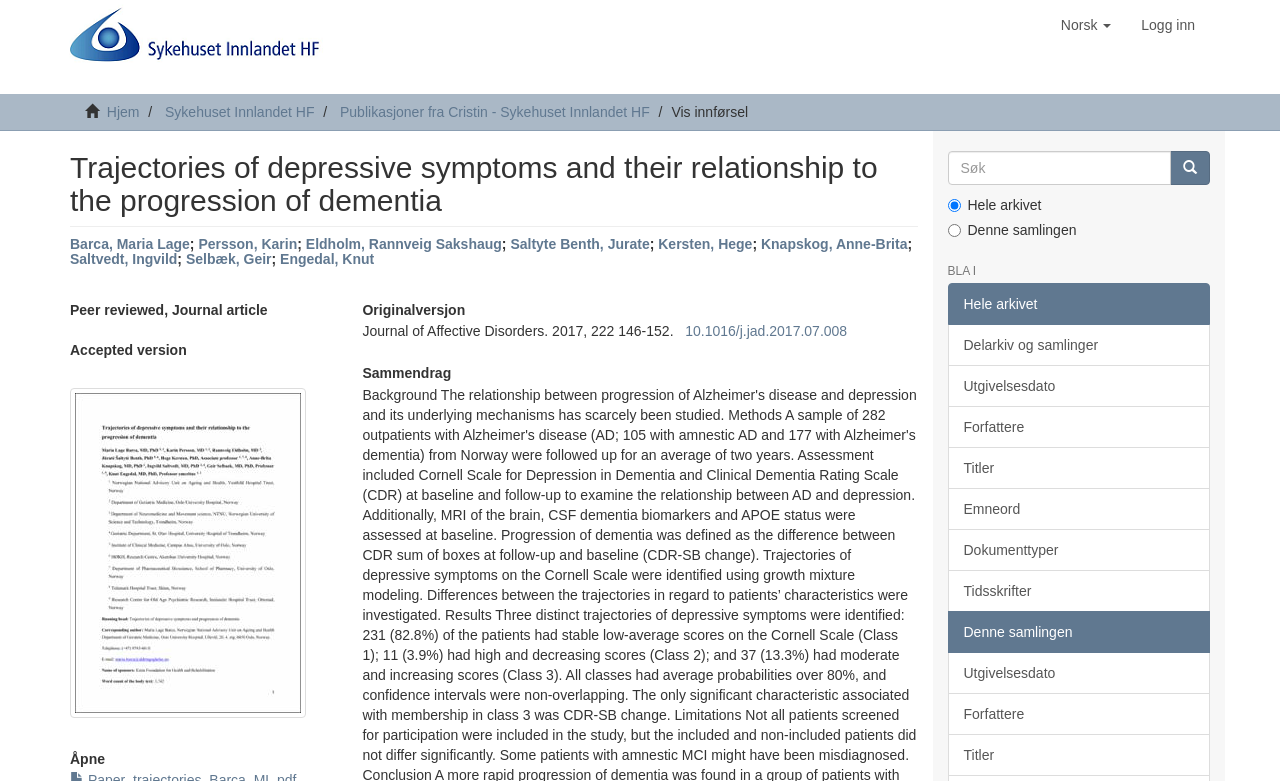Please respond in a single word or phrase: 
What is the publication date of the article?

2017